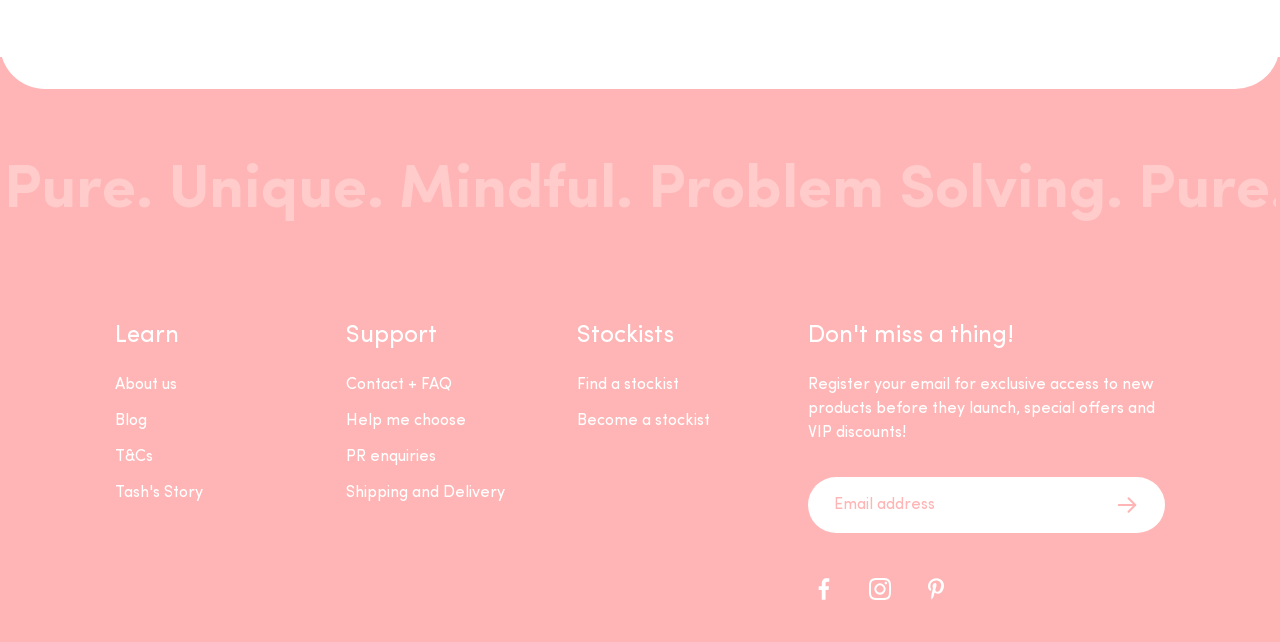Pinpoint the bounding box coordinates of the clickable element to carry out the following instruction: "Visit About us page."

[0.09, 0.572, 0.239, 0.628]